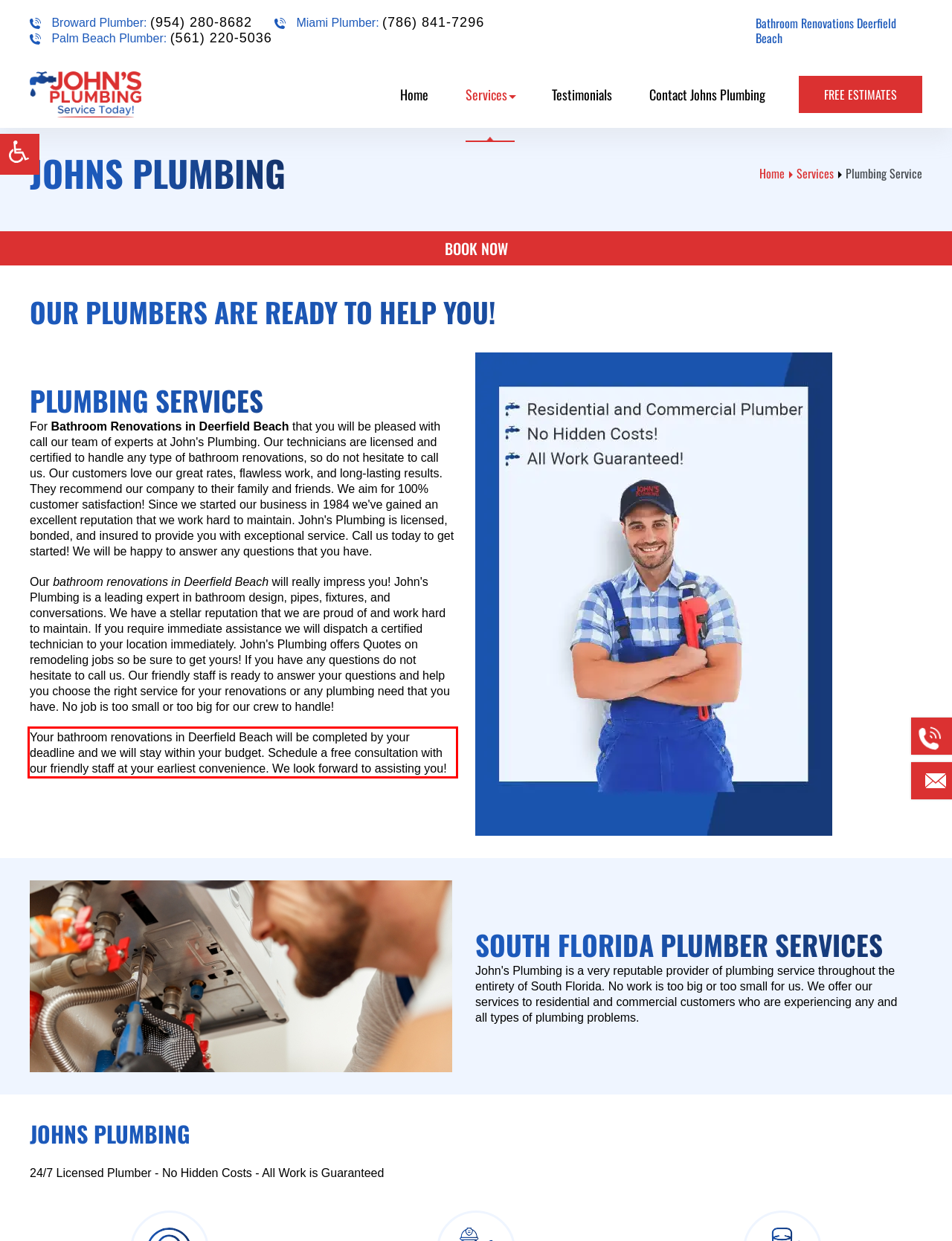You have a screenshot of a webpage with a red bounding box. Use OCR to generate the text contained within this red rectangle.

Your bathroom renovations in Deerfield Beach will be completed by your deadline and we will stay within your budget. Schedule a free consultation with our friendly staff at your earliest convenience. We look forward to assisting you!